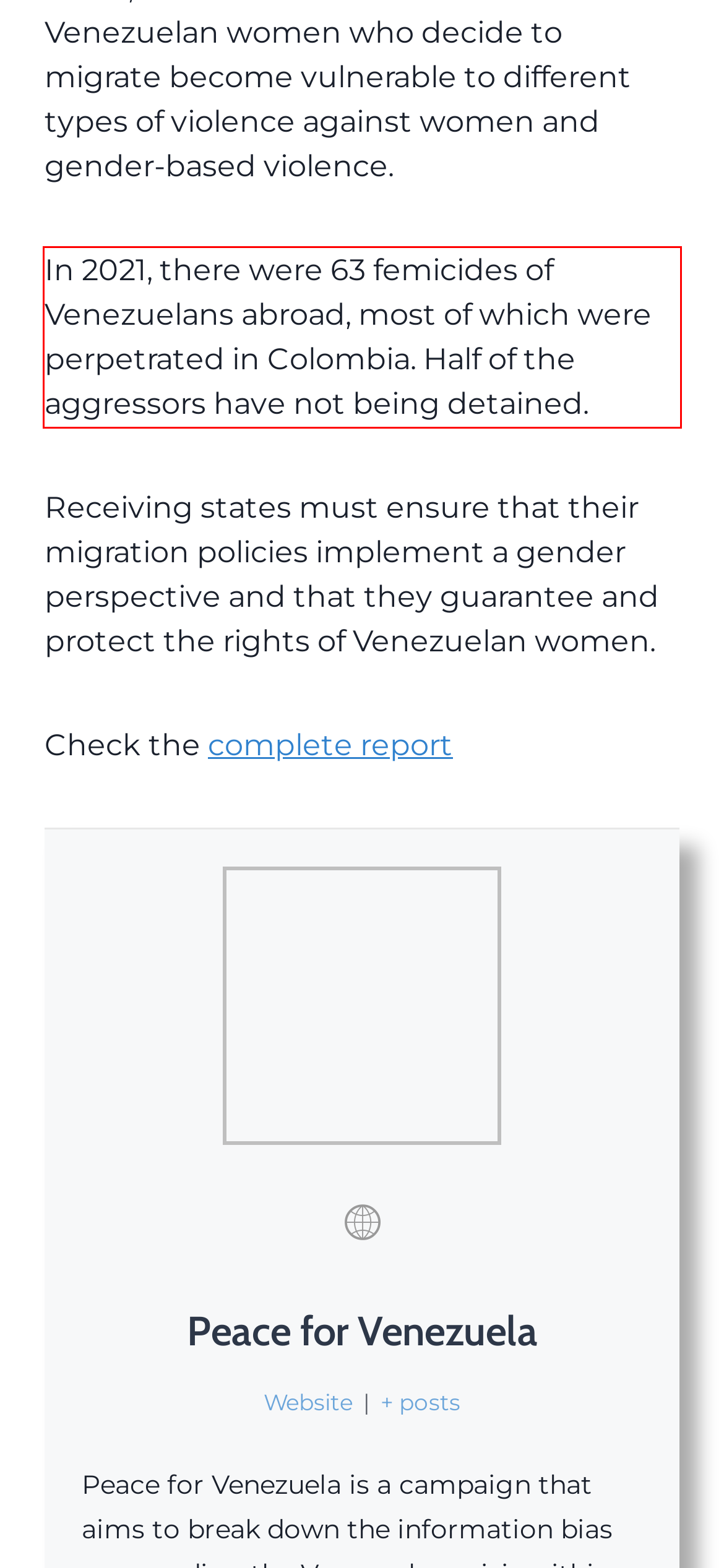Examine the webpage screenshot, find the red bounding box, and extract the text content within this marked area.

In 2021, there were 63 femicides of Venezuelans abroad, most of which were perpetrated in Colombia. Half of the aggressors have not being detained.